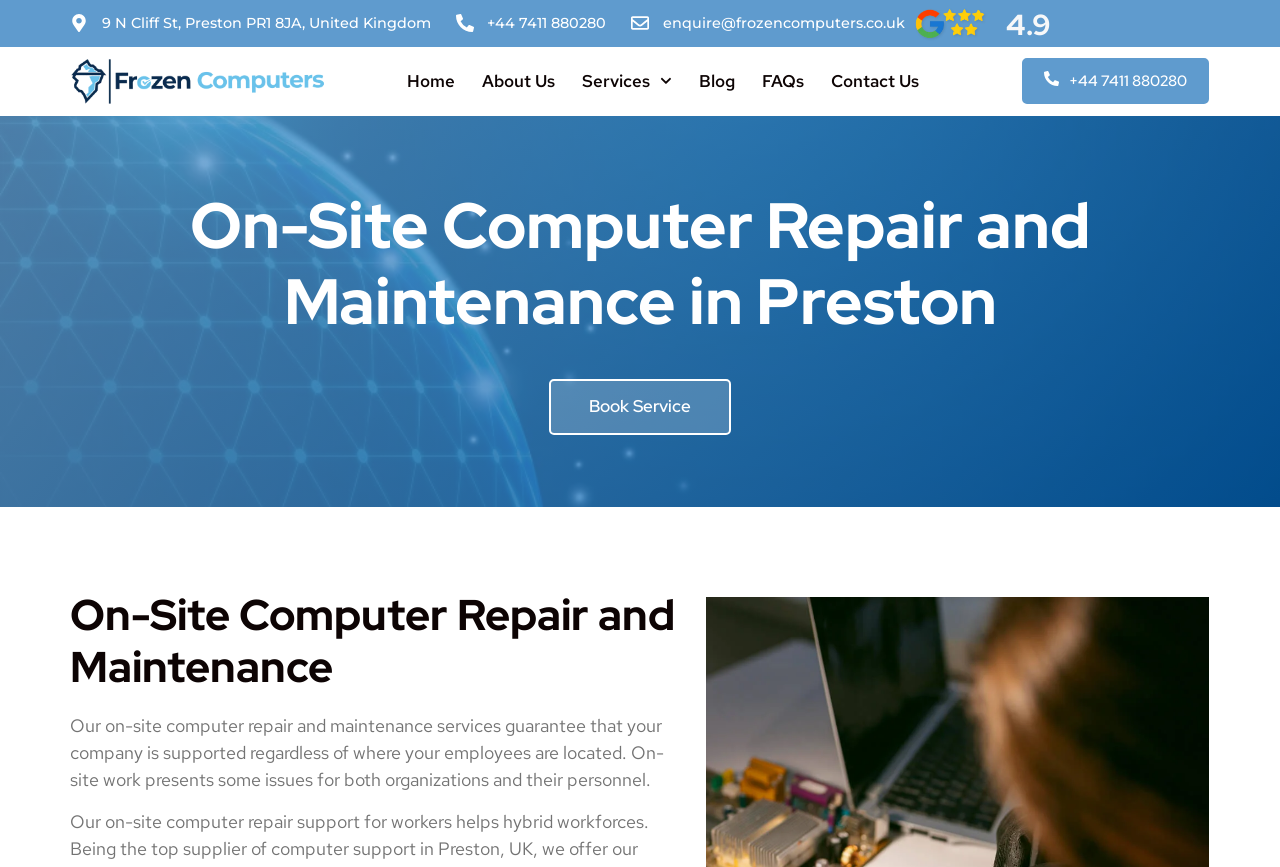Please provide the bounding box coordinate of the region that matches the element description: About Us. Coordinates should be in the format (top-left x, top-left y, bottom-right x, bottom-right y) and all values should be between 0 and 1.

[0.377, 0.066, 0.434, 0.121]